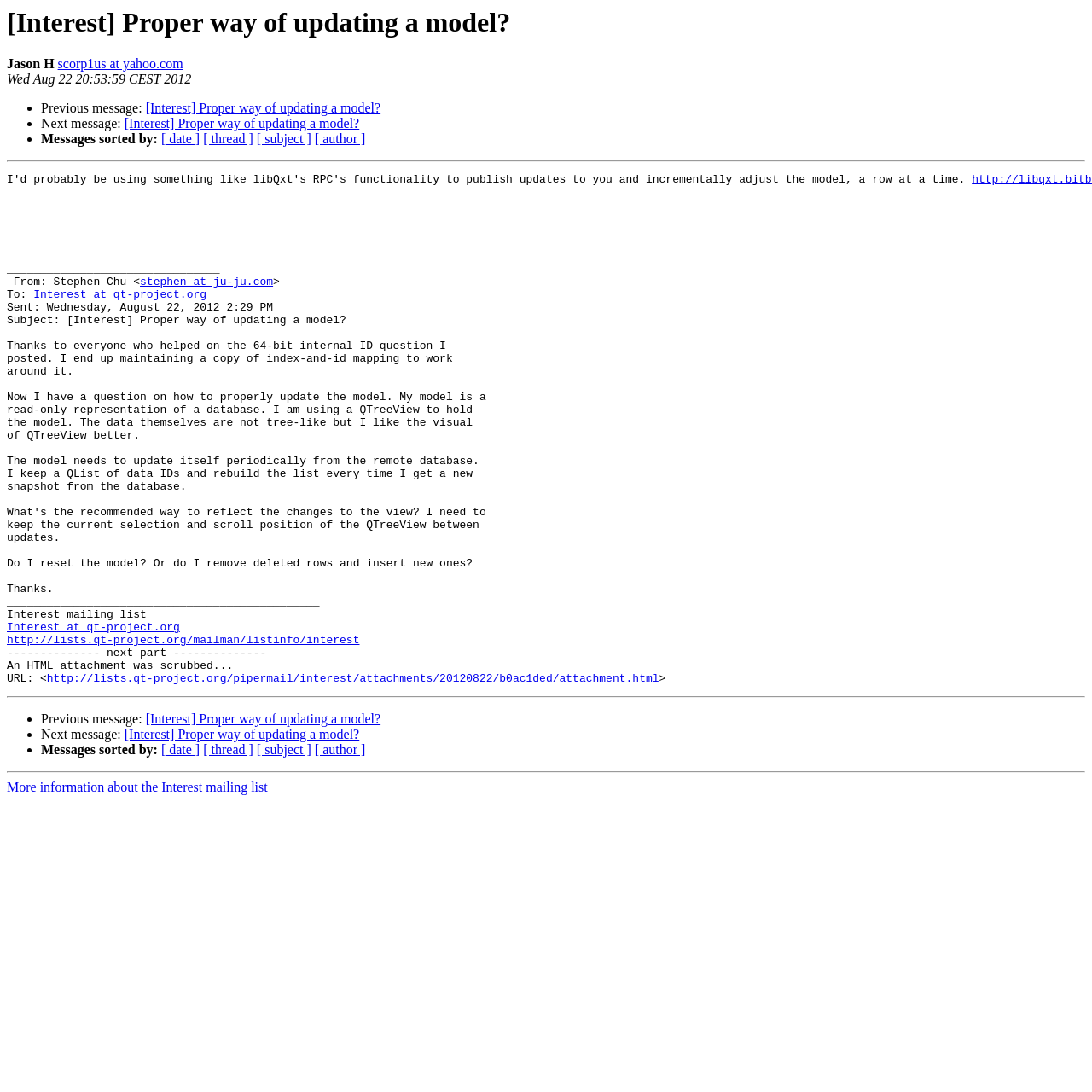Please determine the bounding box coordinates for the element with the description: "Interest at qt-project.org".

[0.006, 0.569, 0.165, 0.581]